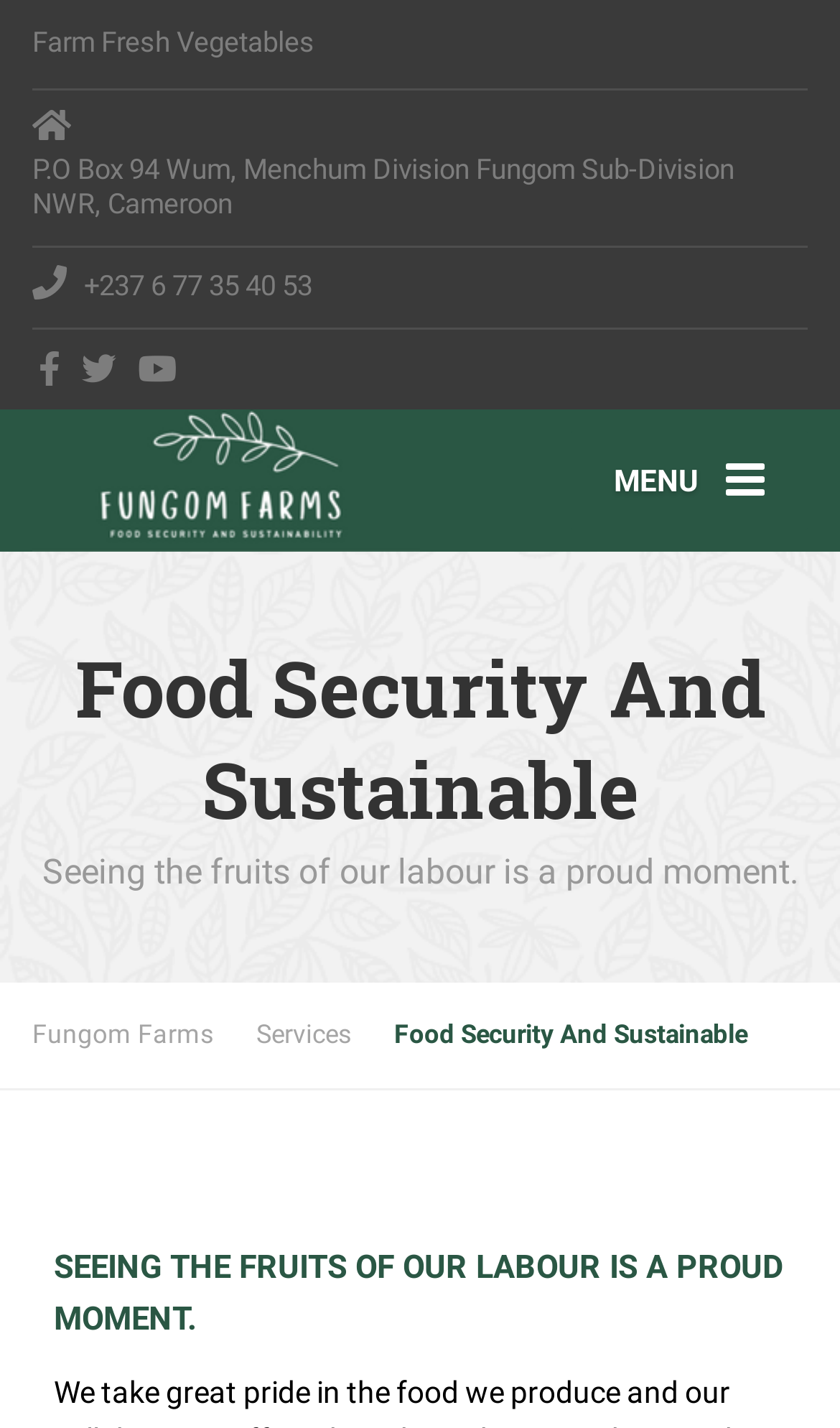Refer to the screenshot and answer the following question in detail:
How many menu items are available in the main menu?

I found the main menu by looking at the generic element that contains the menu items. There are two menu items available, which are 'Fungom Farms' and 'Services'.